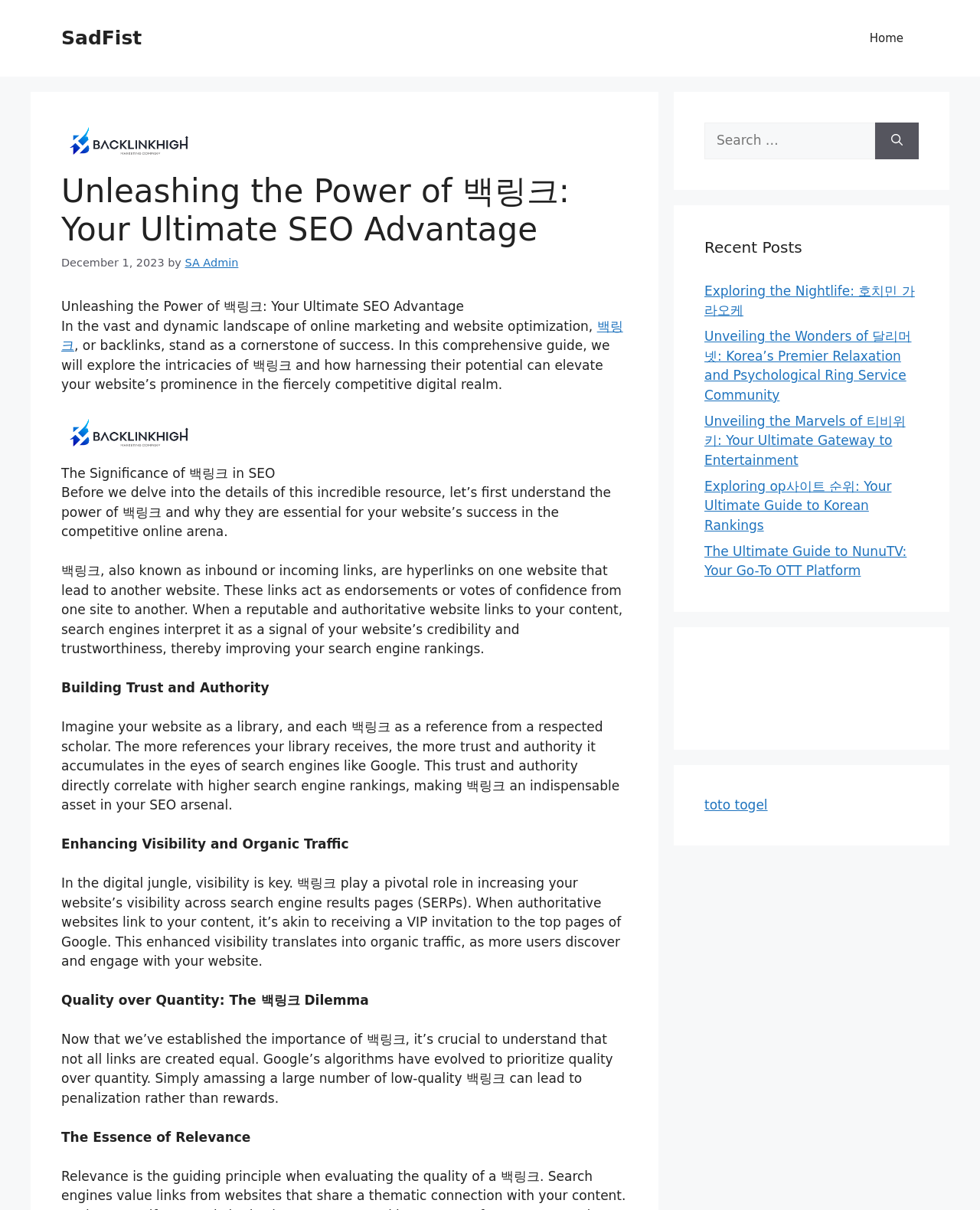Identify the bounding box coordinates of the area that should be clicked in order to complete the given instruction: "Visit the 'toto togel' website". The bounding box coordinates should be four float numbers between 0 and 1, i.e., [left, top, right, bottom].

[0.719, 0.659, 0.783, 0.671]